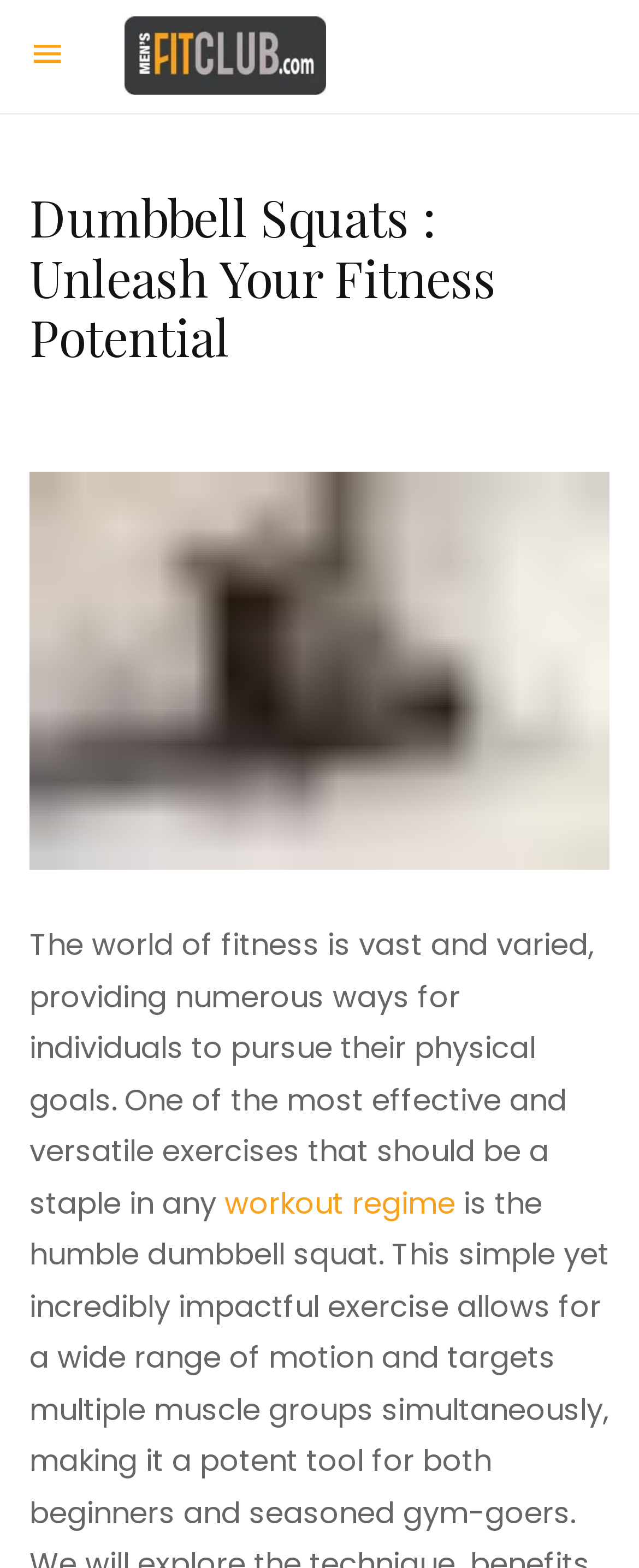What is the purpose of the exercise mentioned in the article?
Using the image as a reference, deliver a detailed and thorough answer to the question.

The purpose of the exercise can be found in the first paragraph of the article, which states that the exercise is a way for individuals to pursue their physical goals.